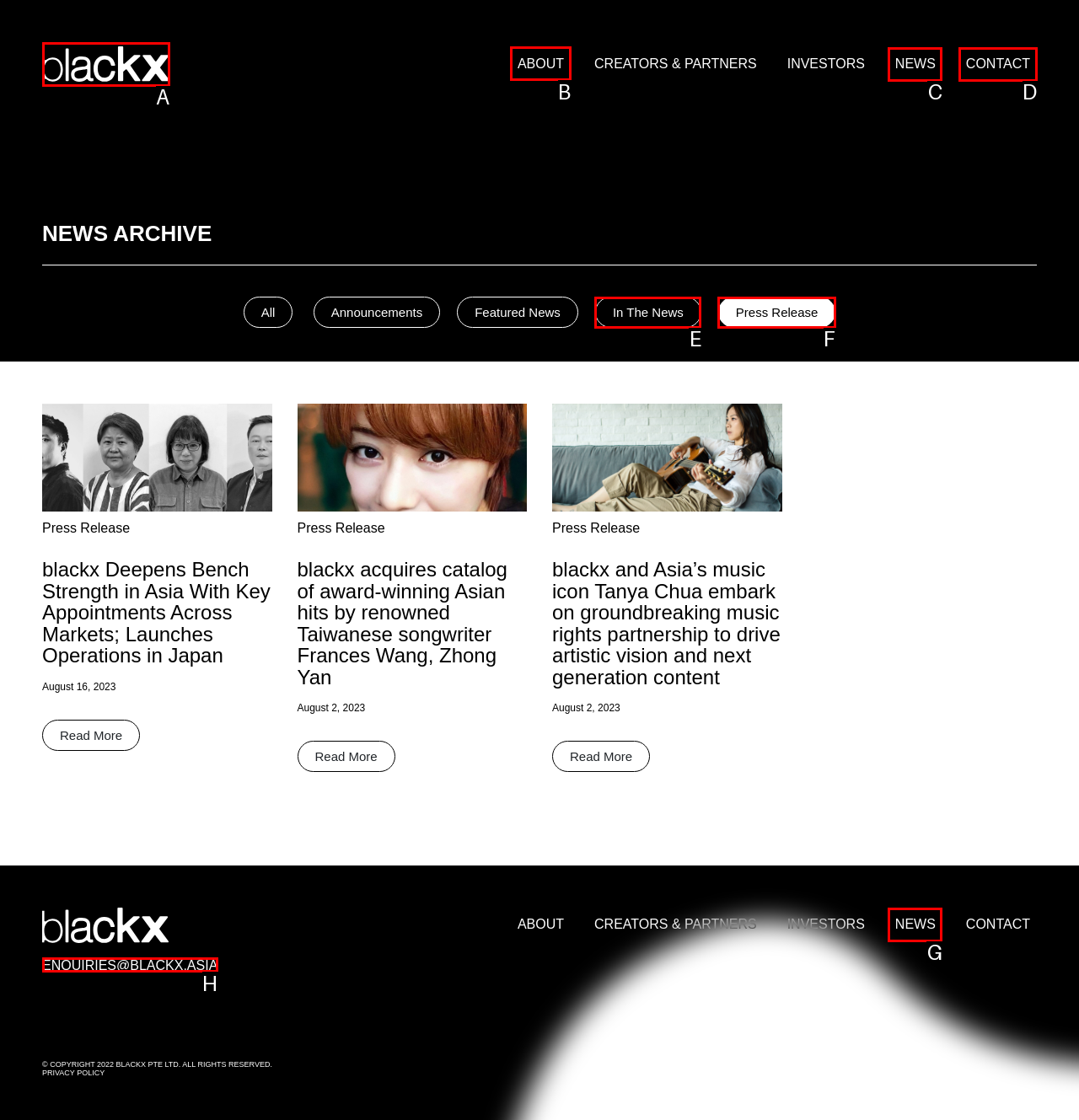Identify the HTML element to click to fulfill this task: Click on ABOUT
Answer with the letter from the given choices.

B